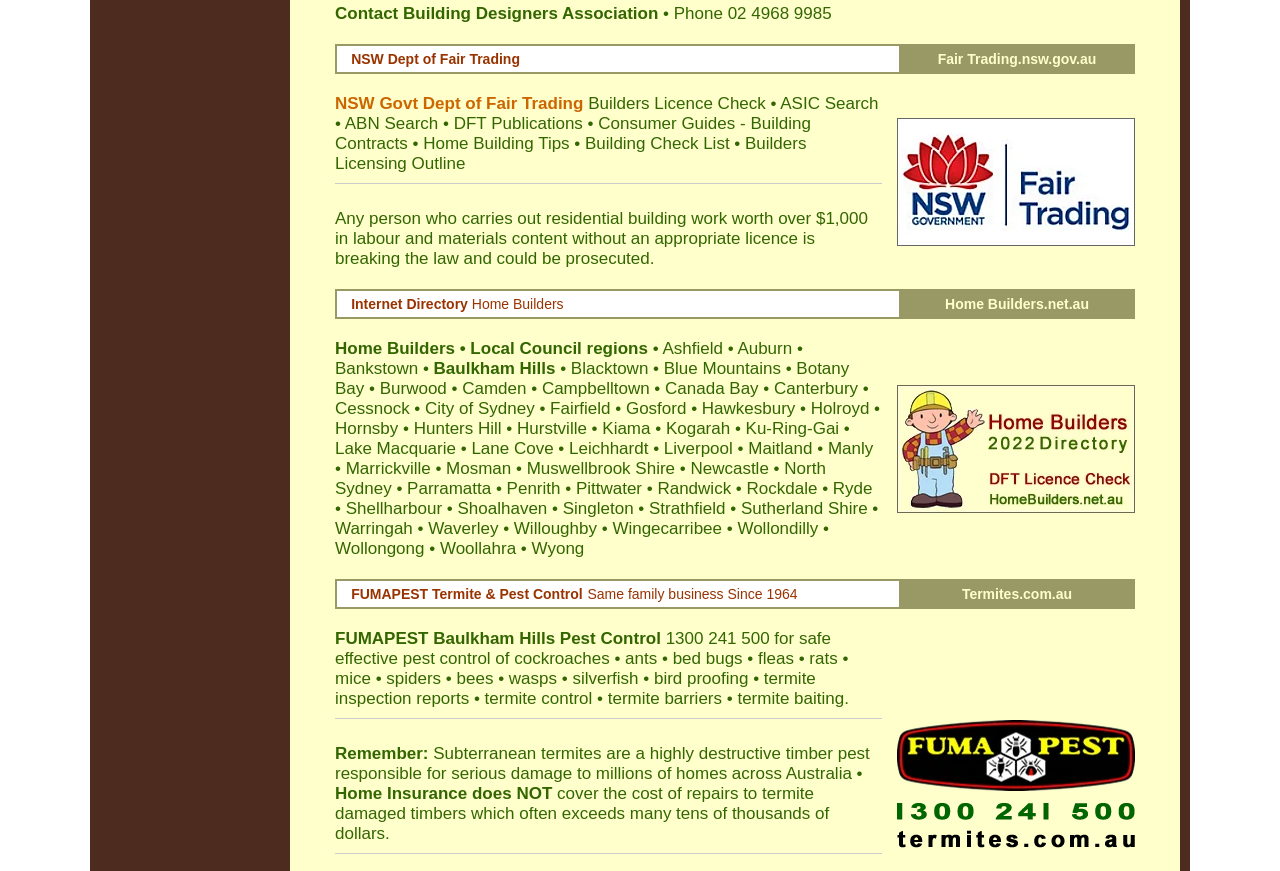Provide your answer in one word or a succinct phrase for the question: 
What is the name of the NSW government department?

NSW Dept of Fair Trading